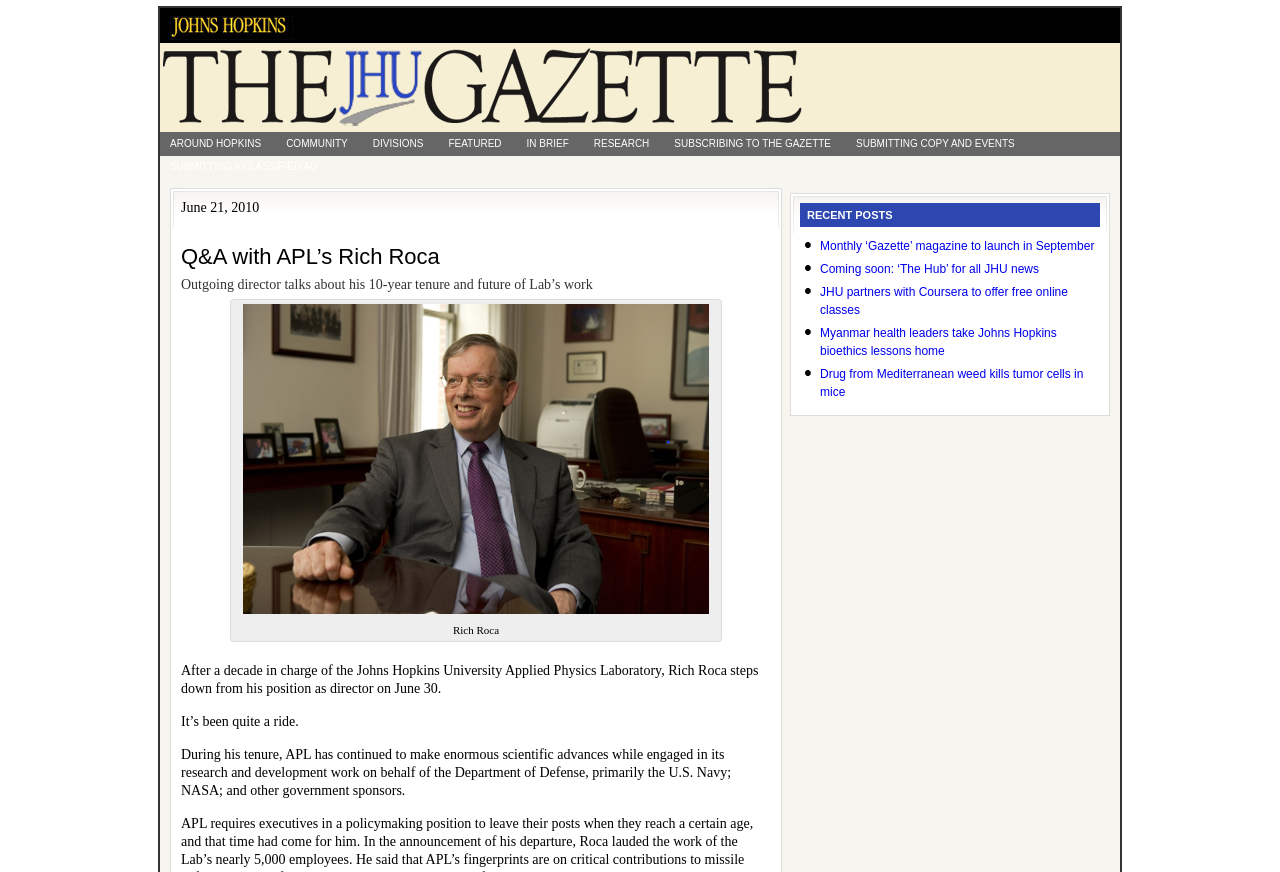Use a single word or phrase to answer the question: What is the name of the laboratory mentioned?

Applied Physics Laboratory